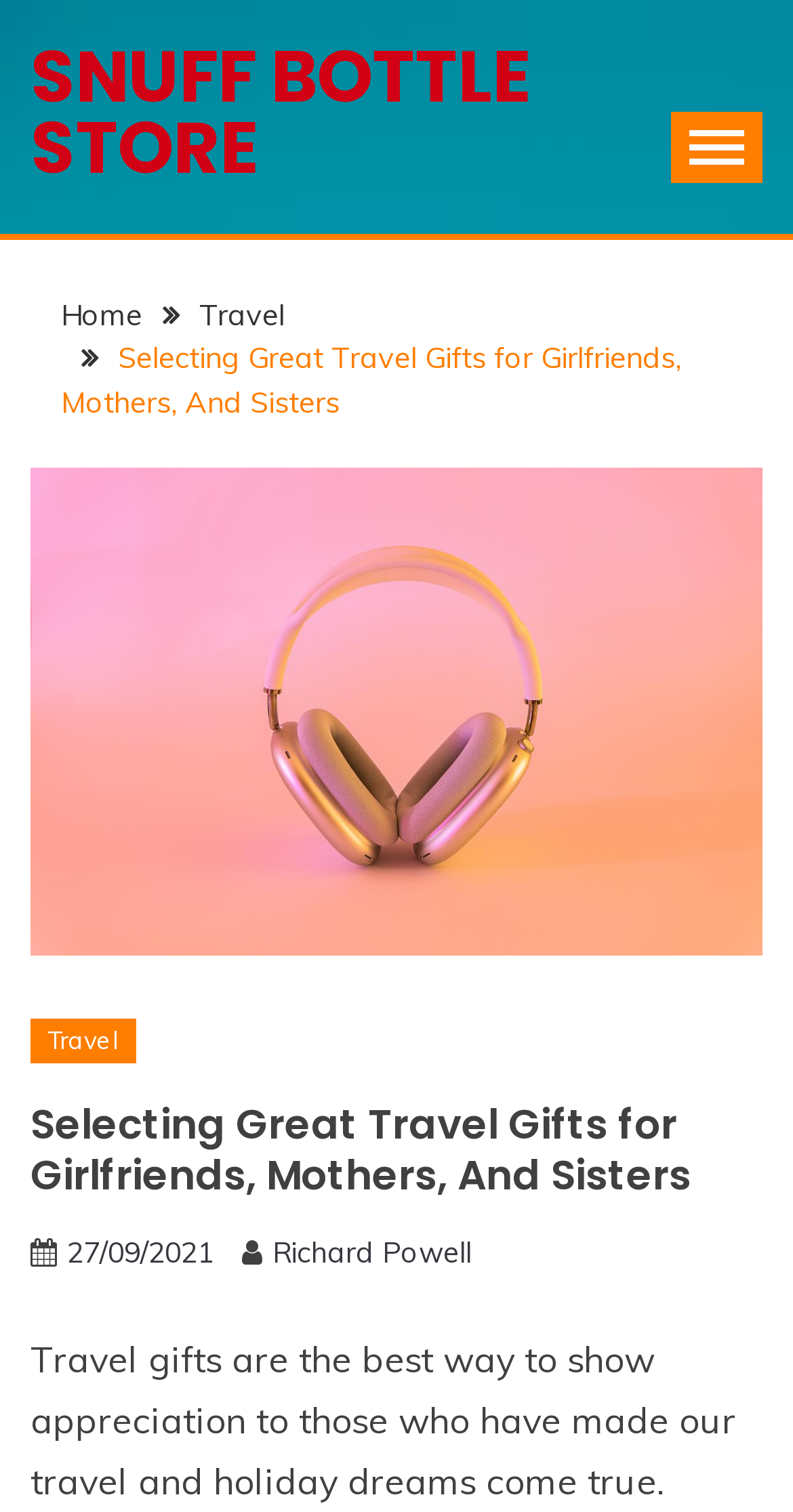Determine the bounding box coordinates of the UI element described below. Use the format (top-left x, top-left y, bottom-right x, bottom-right y) with floating point numbers between 0 and 1: parent_node: Skip to content

[0.805, 0.797, 0.923, 0.853]